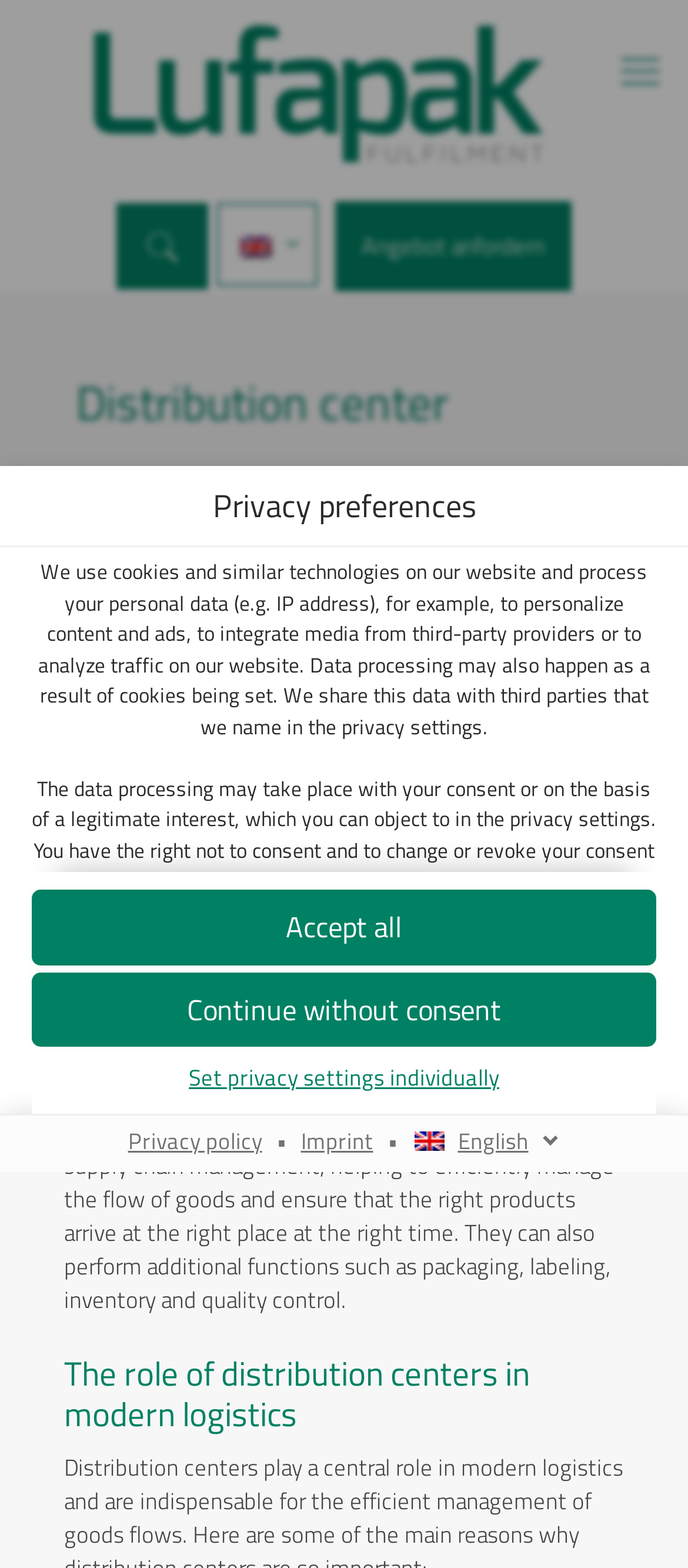Describe all the key features of the webpage in detail.

The webpage is focused on the topic of distribution centers, with a title "Distribution center - what is it? | Lufapak Lexicon" at the top. Below the title, there is a modal dialog box for privacy preferences, which takes up most of the screen. The dialog box has a heading "Privacy preferences" and contains a large block of text explaining how the website uses cookies and similar technologies to process personal data. The text is divided into several paragraphs, with links to the privacy policy and other related information.

Inside the dialog box, there are several sections with static text, including a list of services that process personal data in unsecure third countries, such as Vimeo, Facebook, YouTube, and Google Maps. Each service is listed with a brief description and a label indicating its purpose, such as "Functional" or "Marketing".

Below the list of services, there are three buttons: "Accept all", "Continue without consent", and "Set privacy settings individually". These buttons allow the user to control how their data is processed.

At the bottom of the dialog box, there are links to the privacy policy and imprint, as well as a combobox to select the language, currently set to English.

There are no images on the page, and the overall layout is dominated by the modal dialog box for privacy preferences.